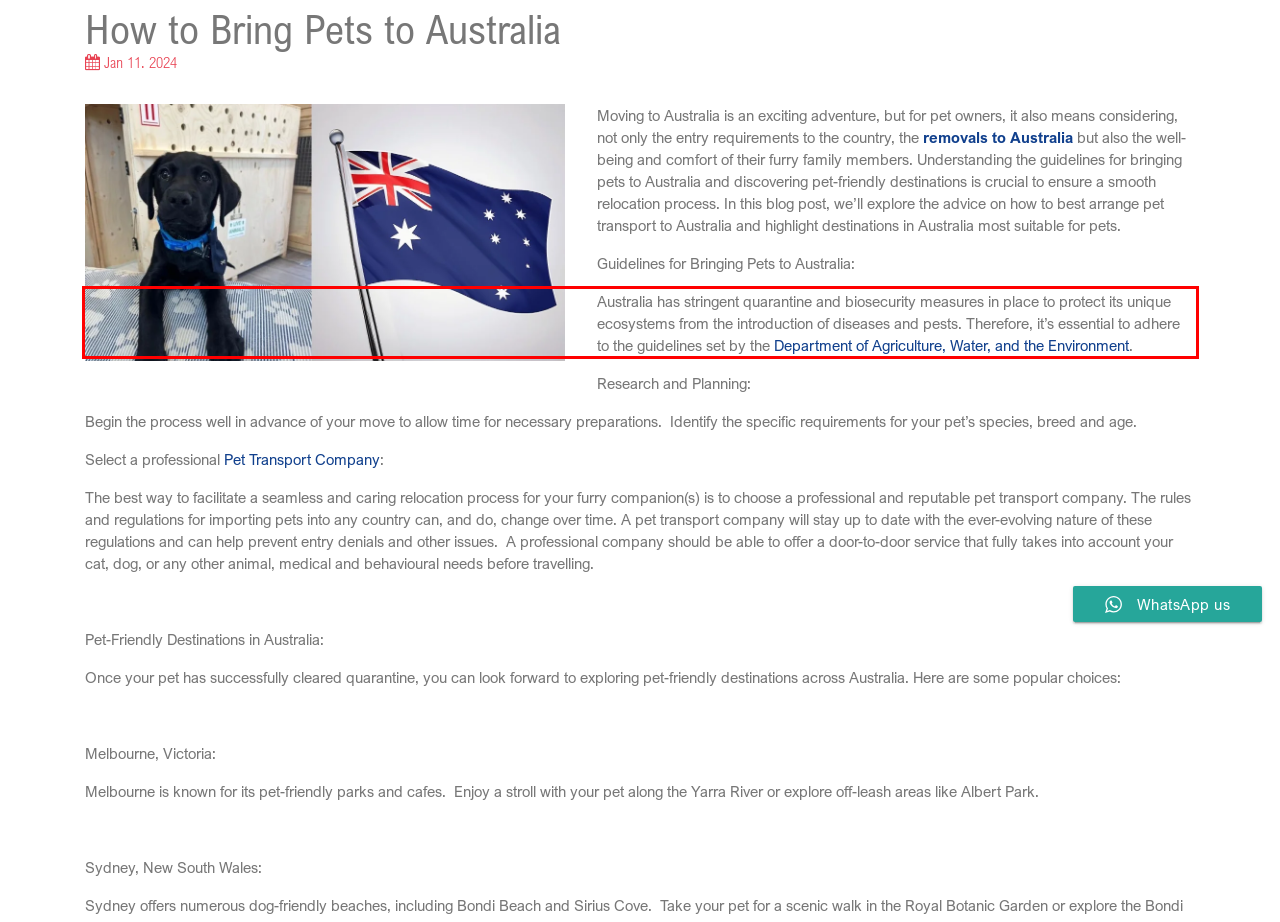The screenshot you have been given contains a UI element surrounded by a red rectangle. Use OCR to read and extract the text inside this red rectangle.

Australia has stringent quarantine and biosecurity measures in place to protect its unique ecosystems from the introduction of diseases and pests. Therefore, it’s essential to adhere to the guidelines set by the Department of Agriculture, Water, and the Environment.